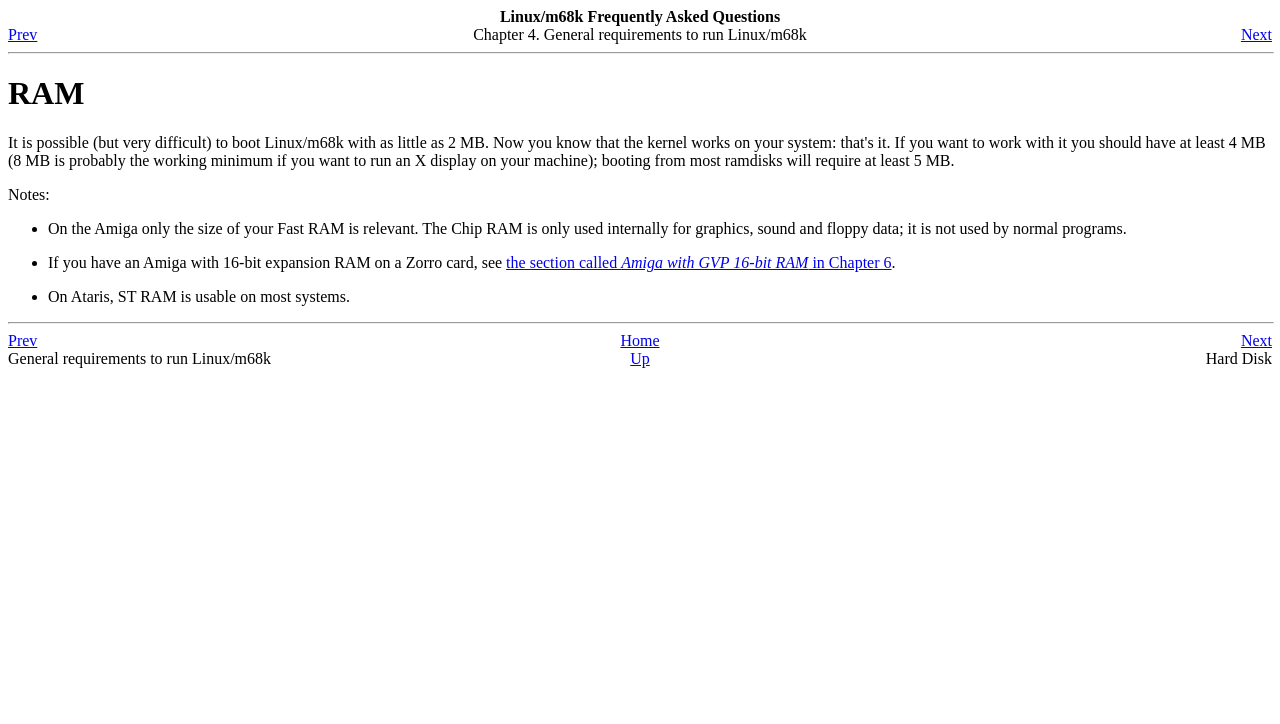What is the section about Amiga with GVP 16-bit RAM located in?
Look at the image and respond with a one-word or short-phrase answer.

Chapter 6